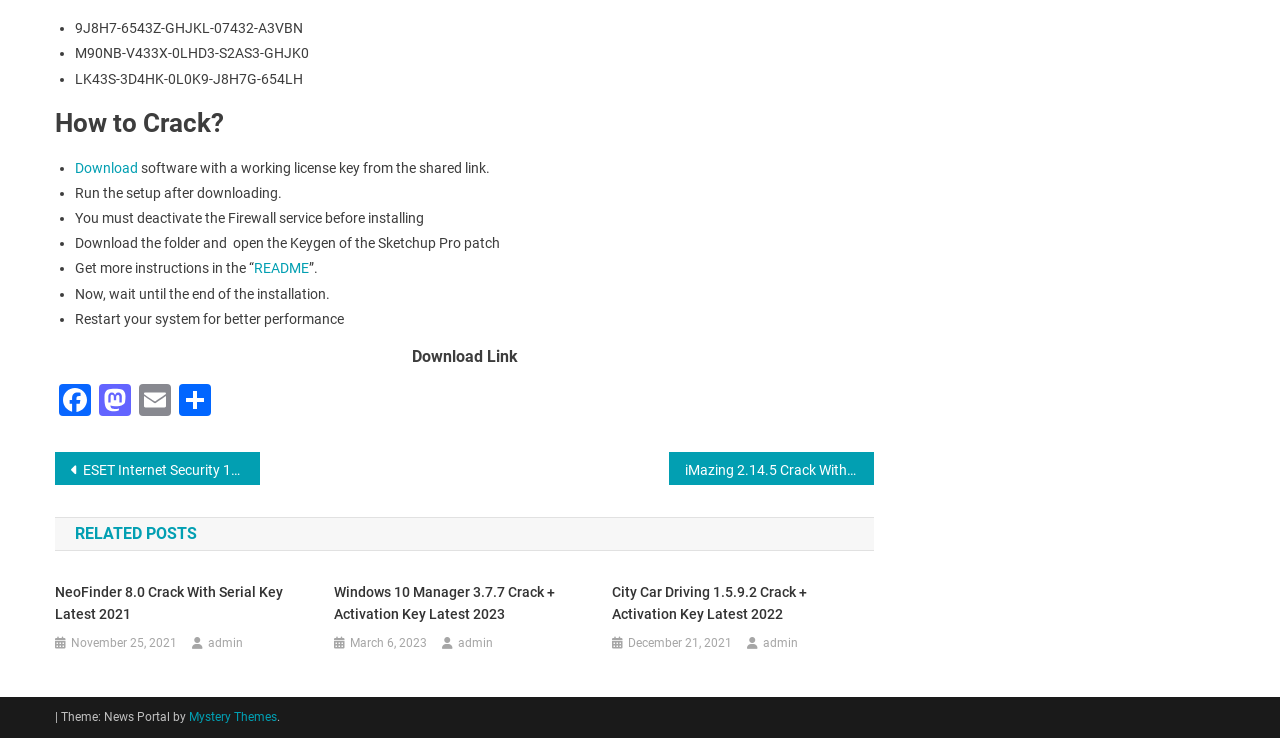Determine the bounding box coordinates of the clickable element necessary to fulfill the instruction: "Download the software". Provide the coordinates as four float numbers within the 0 to 1 range, i.e., [left, top, right, bottom].

[0.059, 0.216, 0.108, 0.238]